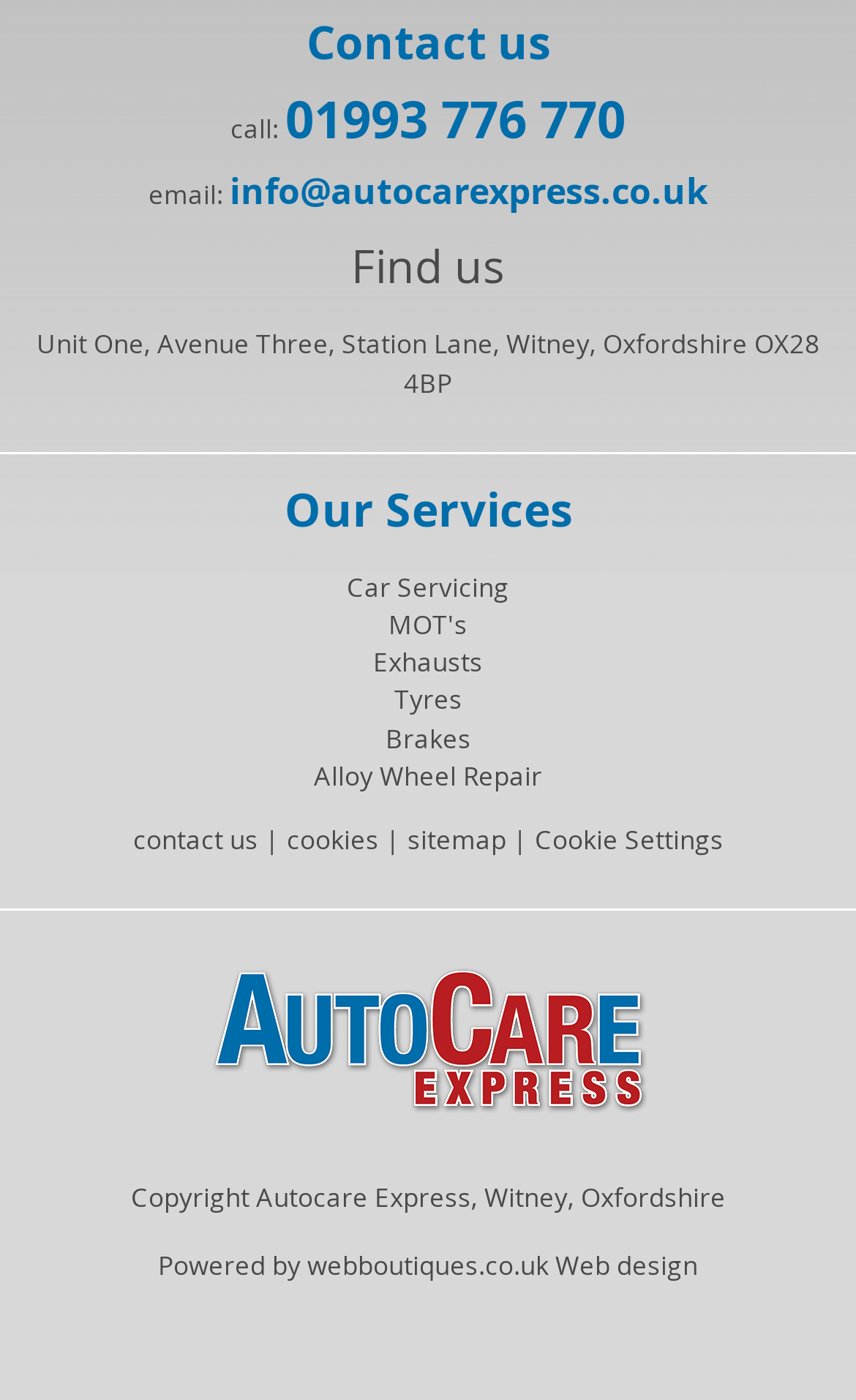Find the bounding box coordinates of the clickable area required to complete the following action: "Call the phone number".

[0.333, 0.059, 0.731, 0.109]